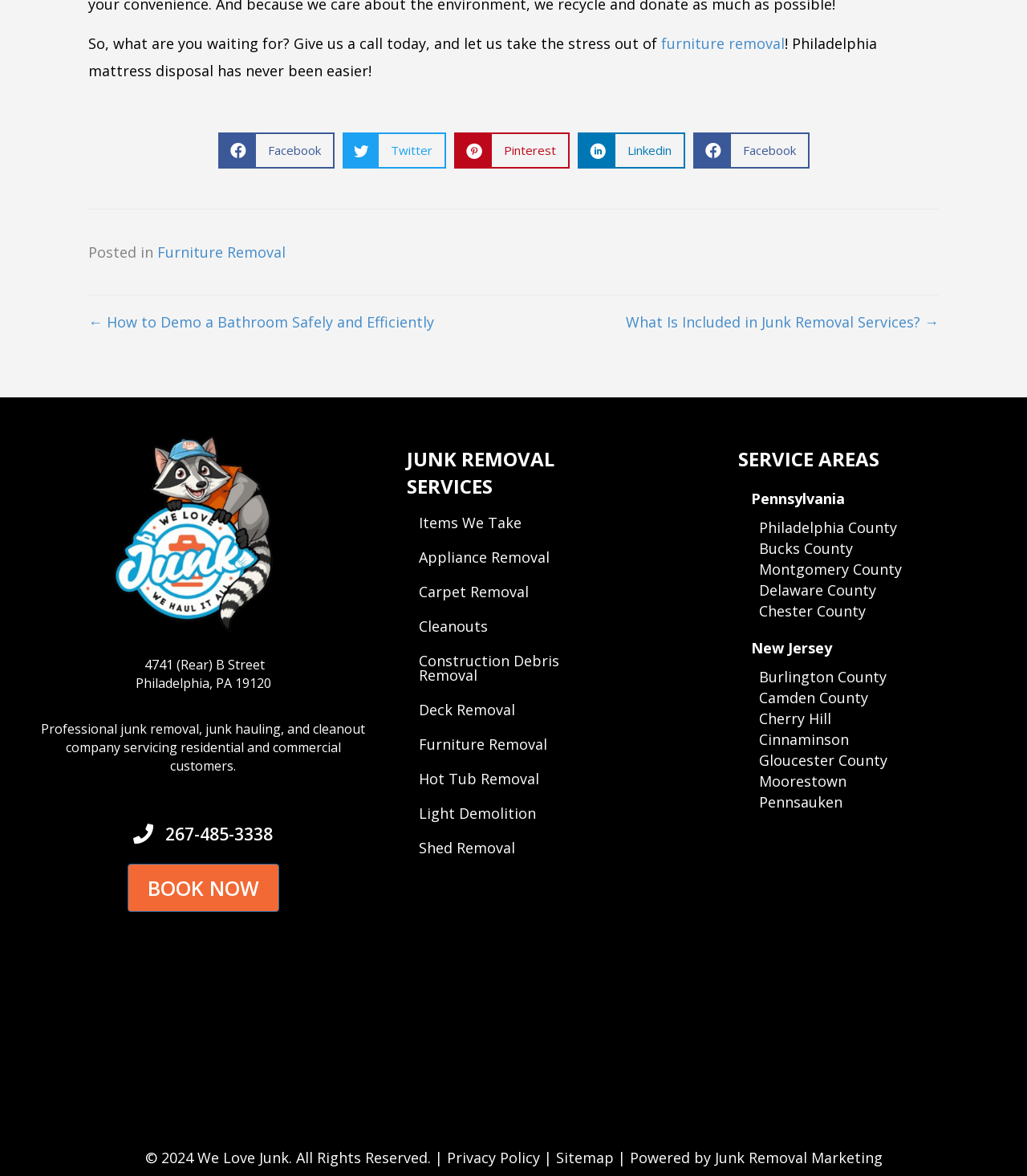Indicate the bounding box coordinates of the clickable region to achieve the following instruction: "Visit Facebook page."

[0.214, 0.114, 0.324, 0.142]